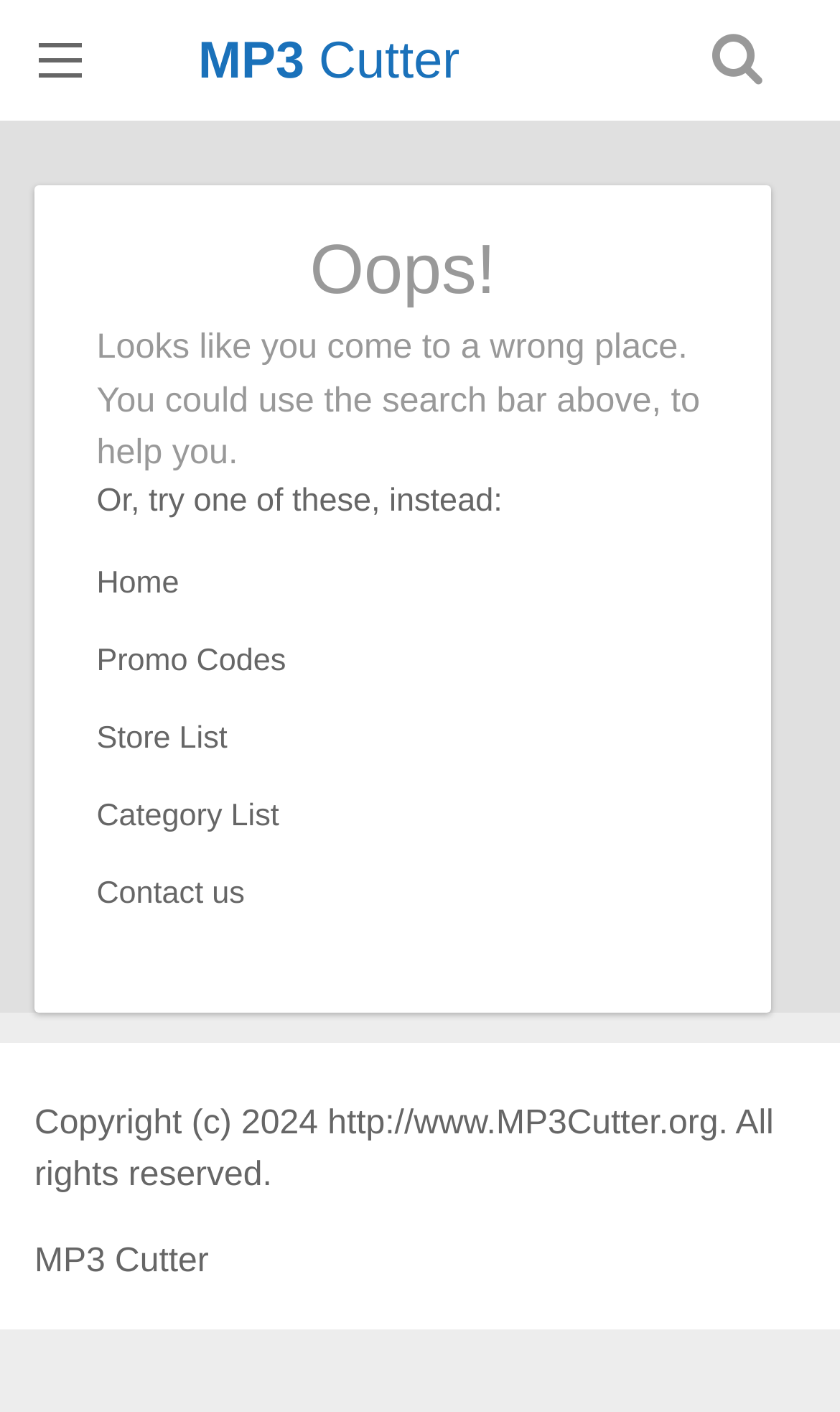Could you provide the bounding box coordinates for the portion of the screen to click to complete this instruction: "browse category list"?

[0.115, 0.566, 0.332, 0.59]